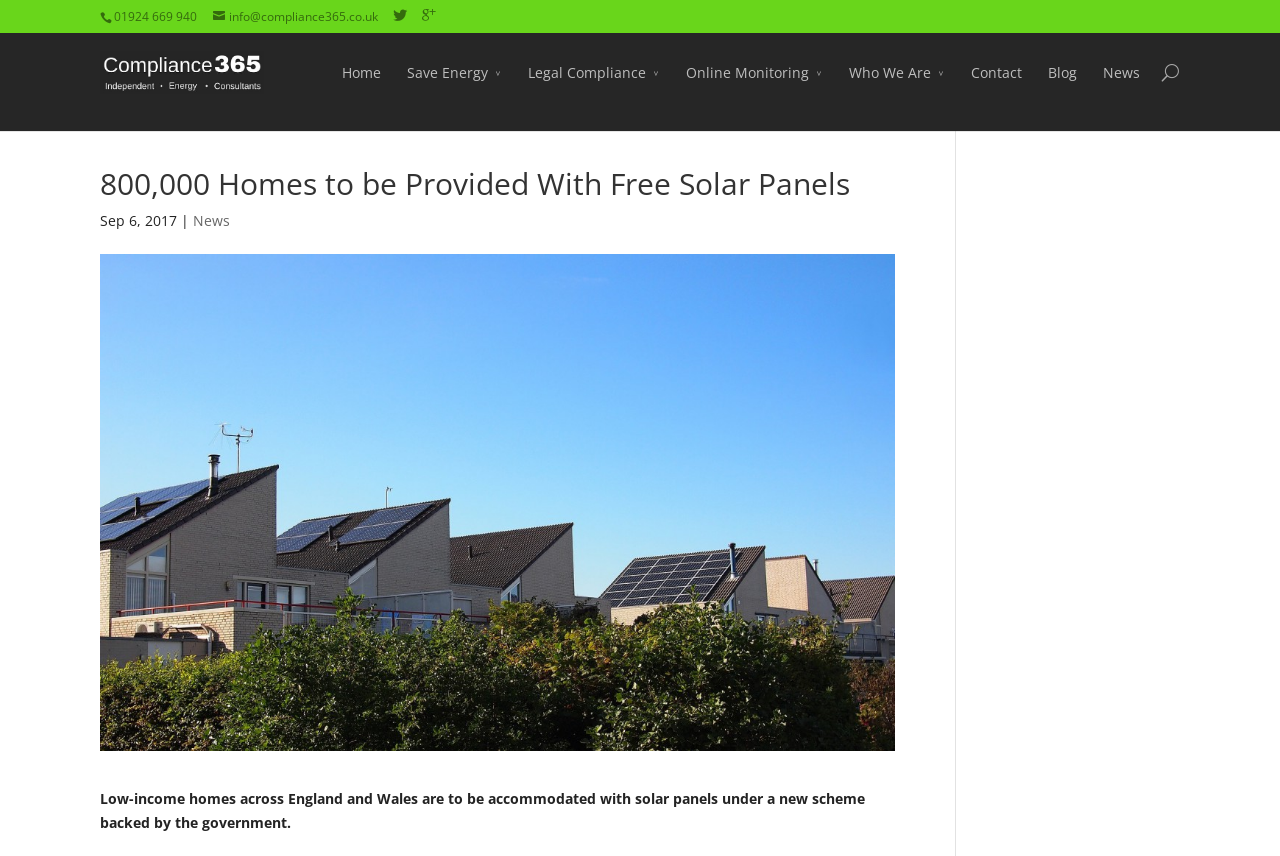Can you find the bounding box coordinates for the element that needs to be clicked to execute this instruction: "click the 'Contact' link"? The coordinates should be given as four float numbers between 0 and 1, i.e., [left, top, right, bottom].

[0.759, 0.071, 0.798, 0.132]